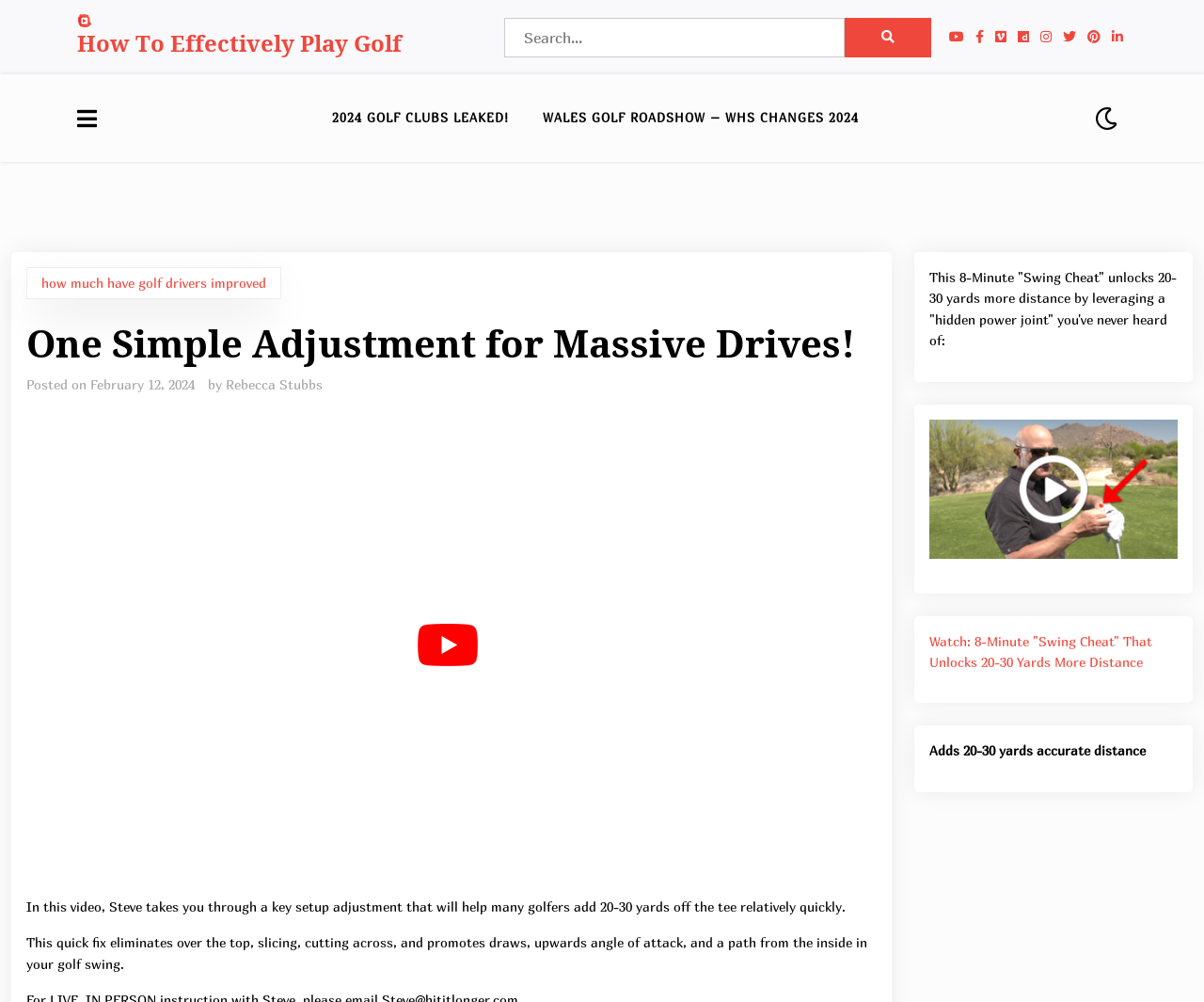Given the element description, predict the bounding box coordinates in the format (top-left x, top-left y, bottom-right x, bottom-right y). Make sure all values are between 0 and 1. Here is the element description: Rebecca Stubbs

[0.188, 0.378, 0.268, 0.391]